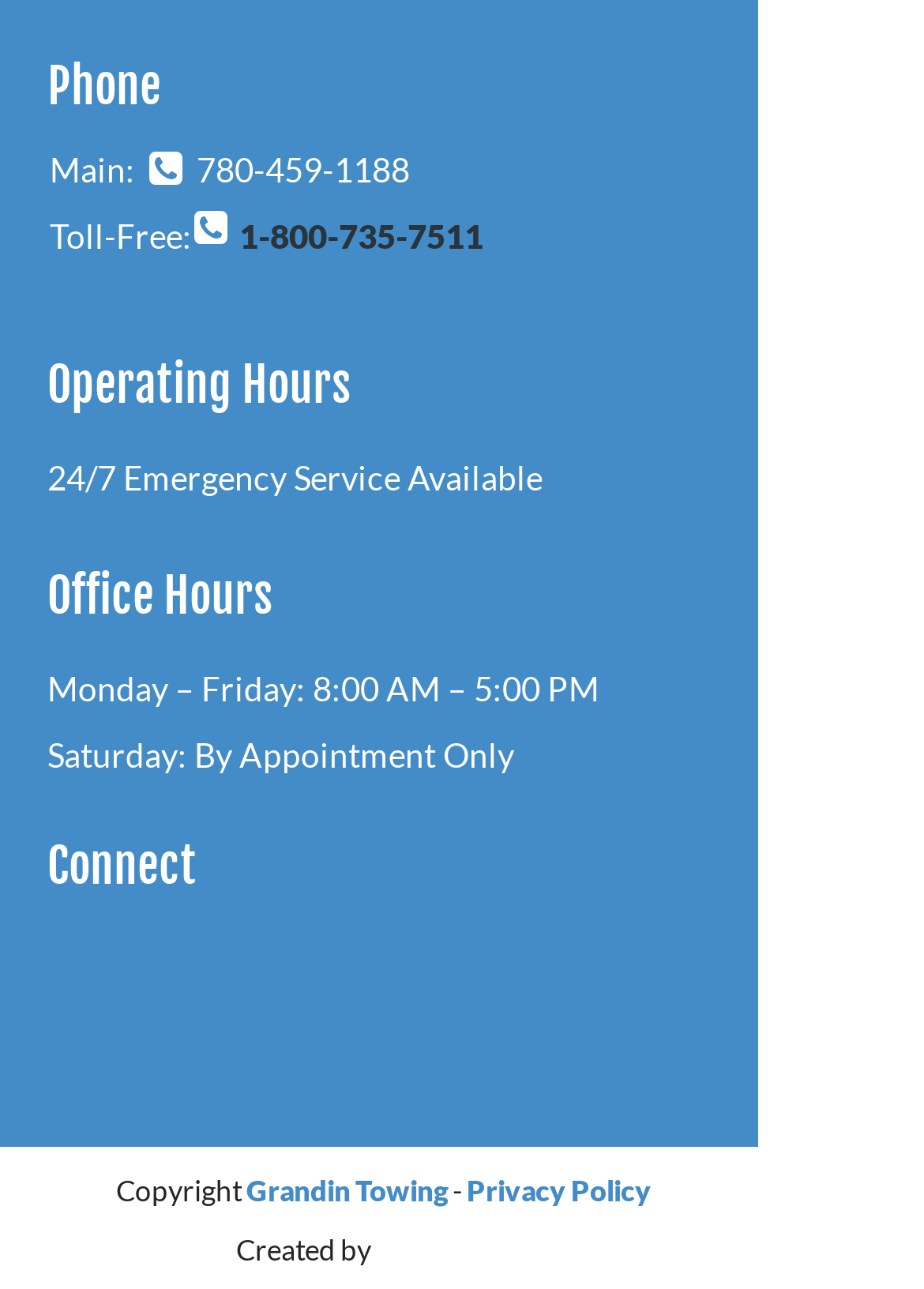Who created the webpage?
Can you provide a detailed and comprehensive answer to the question?

I found the creator of the webpage by looking at the bottom of the webpage, where the 'Created by' section is located. The creator is a link with the text 'Yellow Pages for business', which is accompanied by an image with the same text.